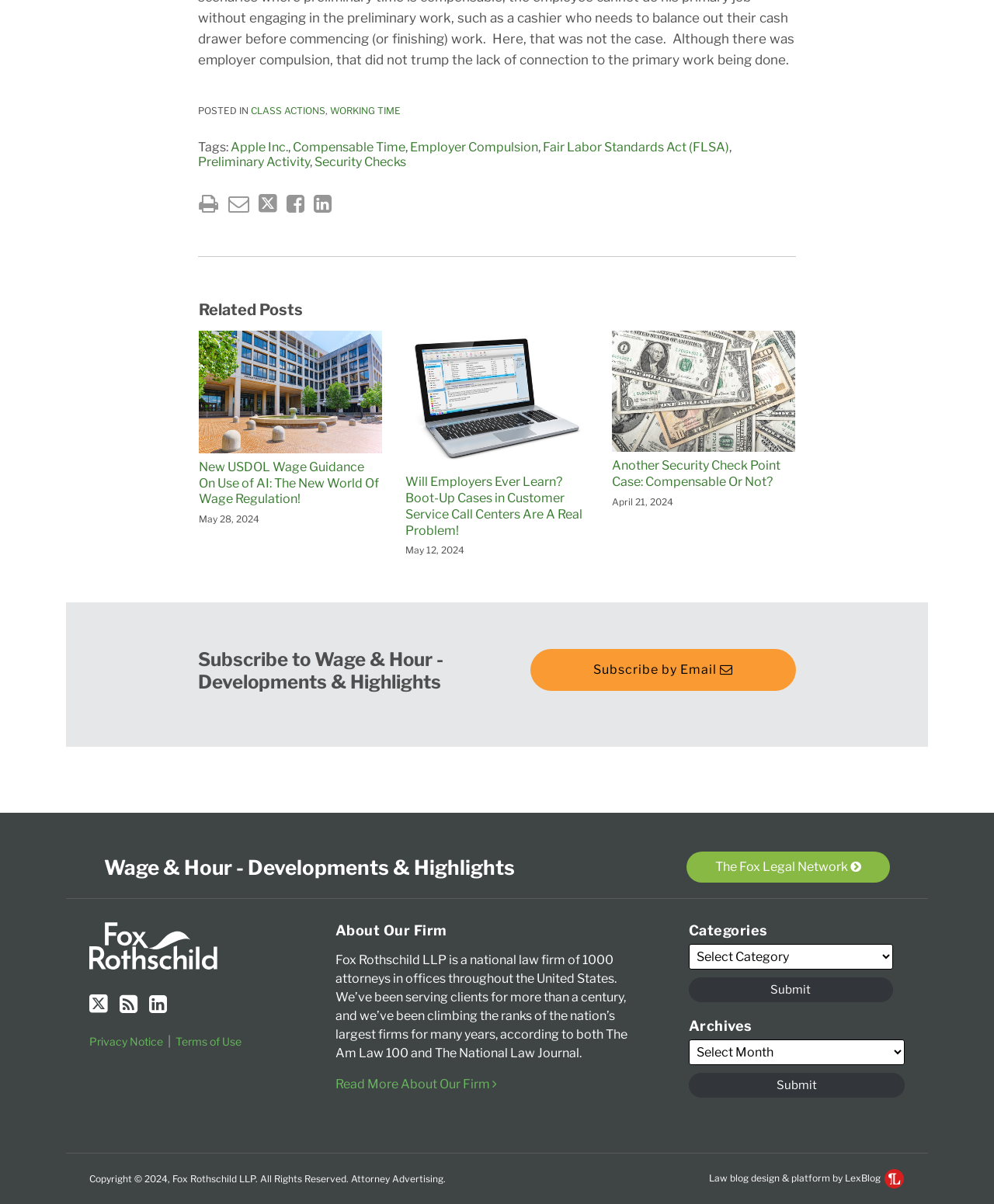Can you find the bounding box coordinates for the element that needs to be clicked to execute this instruction: "Select a category from the dropdown menu"? The coordinates should be given as four float numbers between 0 and 1, i.e., [left, top, right, bottom].

[0.693, 0.784, 0.898, 0.805]